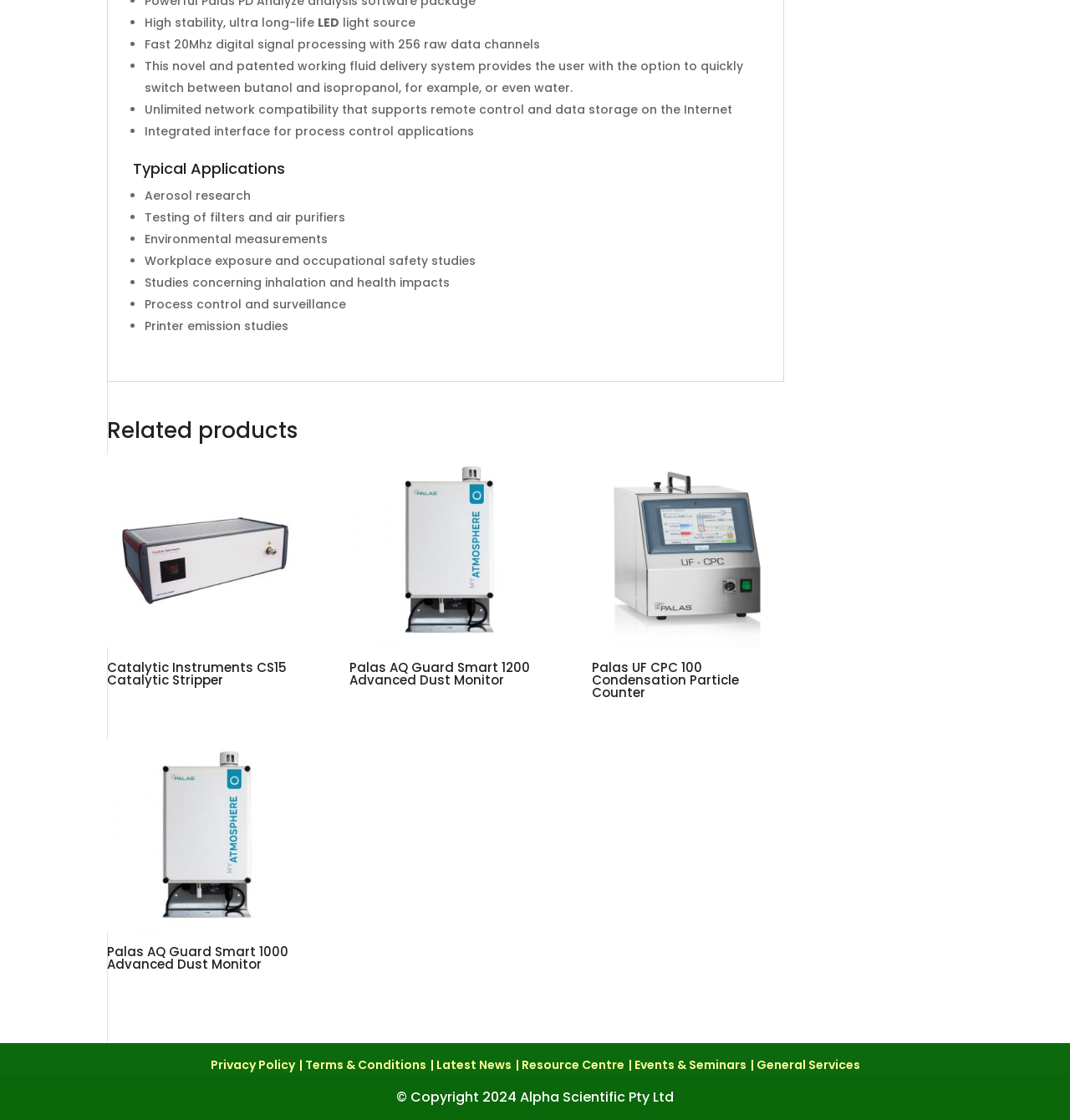Determine the bounding box coordinates of the UI element that matches the following description: "Latest News". The coordinates should be four float numbers between 0 and 1 in the format [left, top, right, bottom].

[0.407, 0.943, 0.478, 0.958]